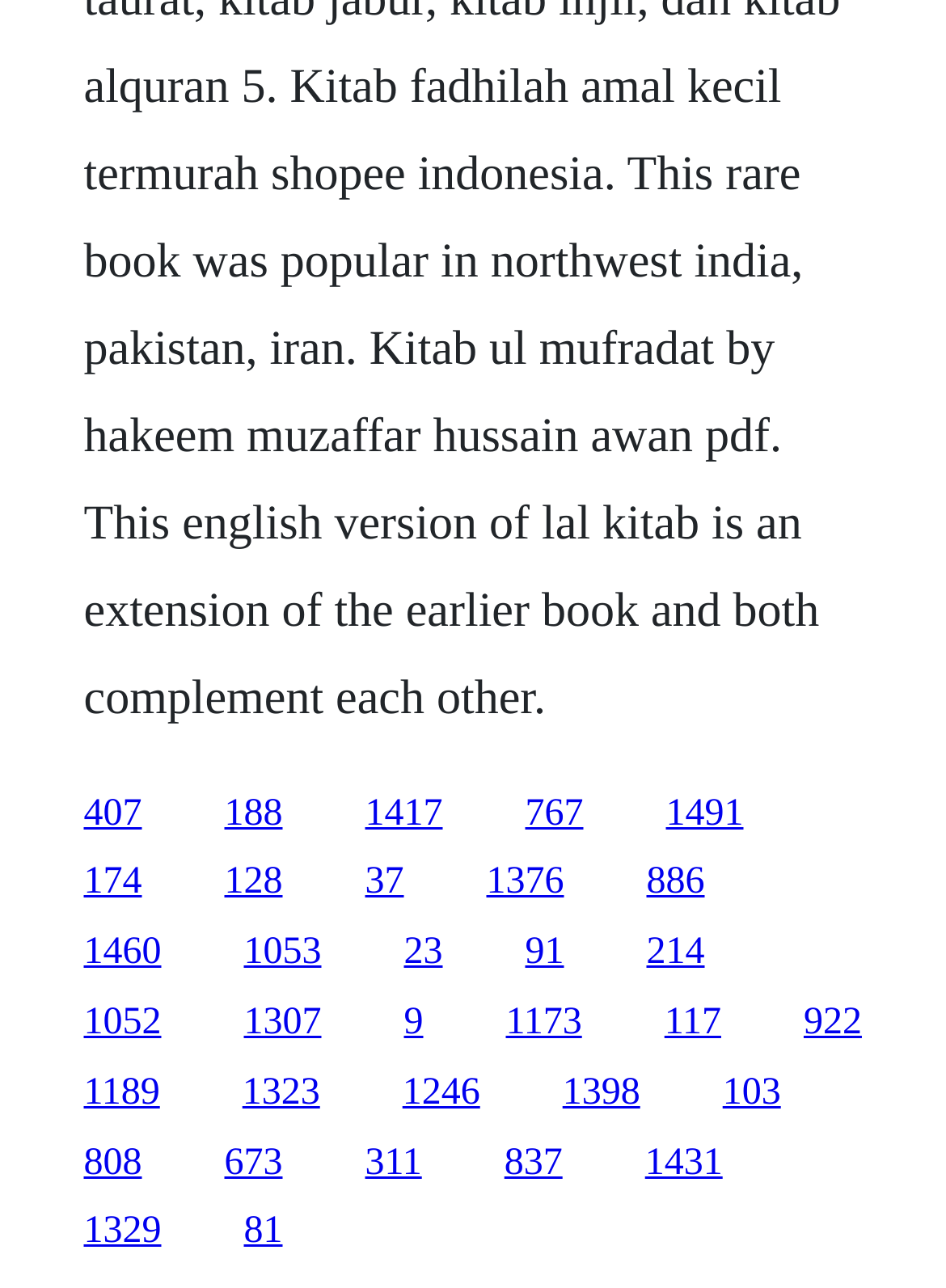Please determine the bounding box coordinates, formatted as (top-left x, top-left y, bottom-right x, bottom-right y), with all values as floating point numbers between 0 and 1. Identify the bounding box of the region described as: 117

[0.702, 0.778, 0.762, 0.81]